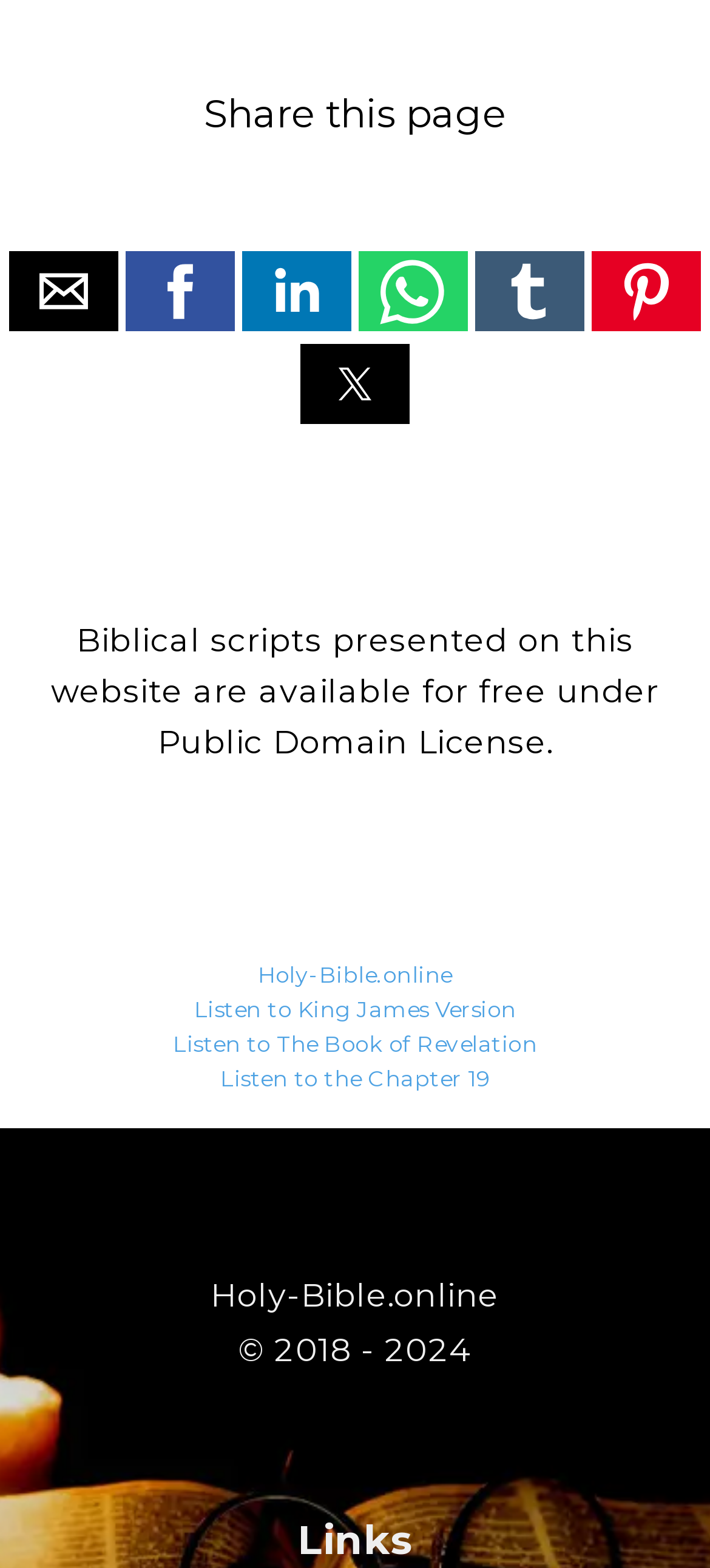Respond with a single word or phrase for the following question: 
What is the name of the website?

Holy-Bible.online